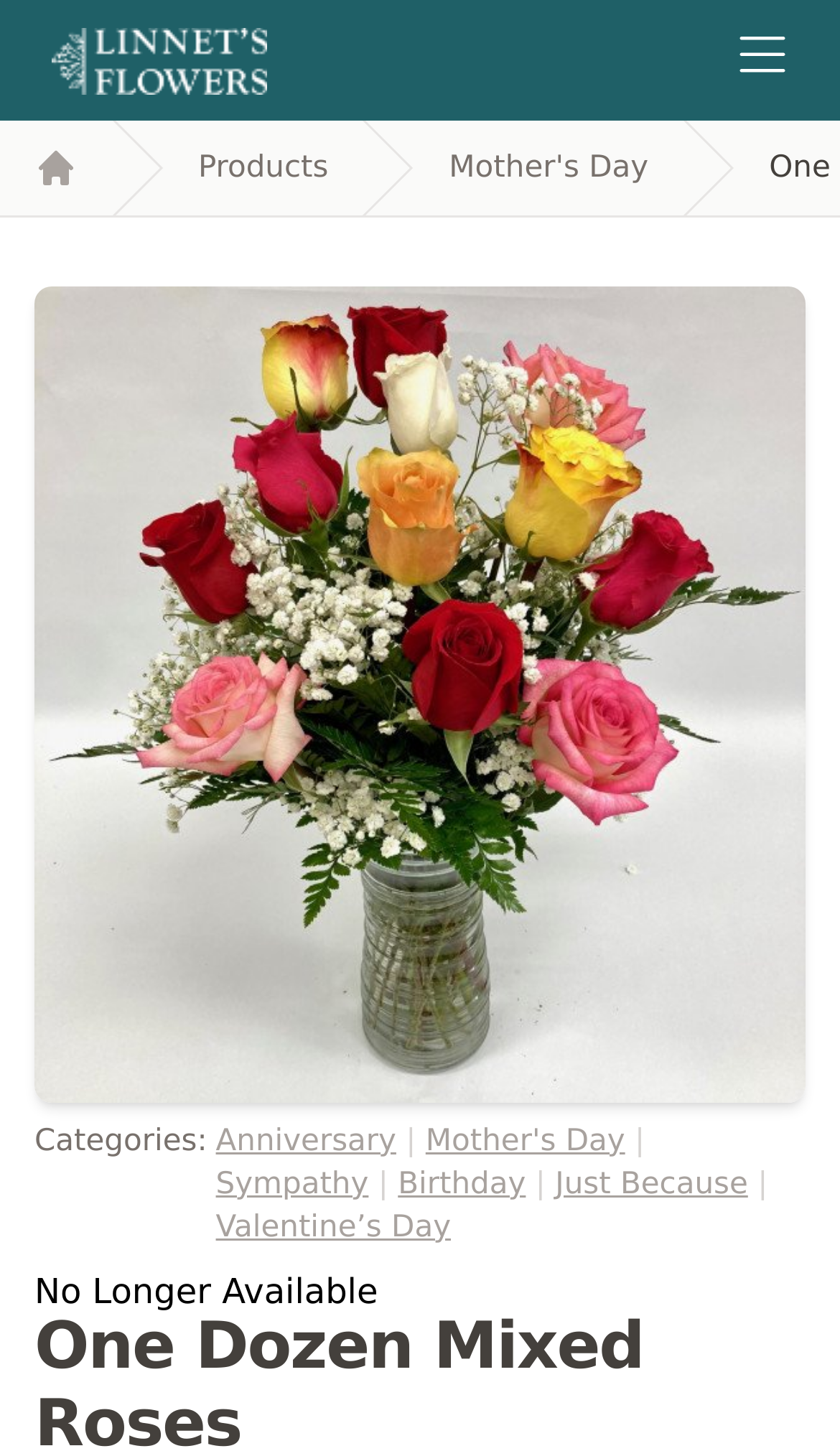Please provide a detailed answer to the question below based on the screenshot: 
What is the type of product shown?

The type of product shown can be found in the image description, which says 'One Dozen Mixed Roses'. This is also the title of the webpage.